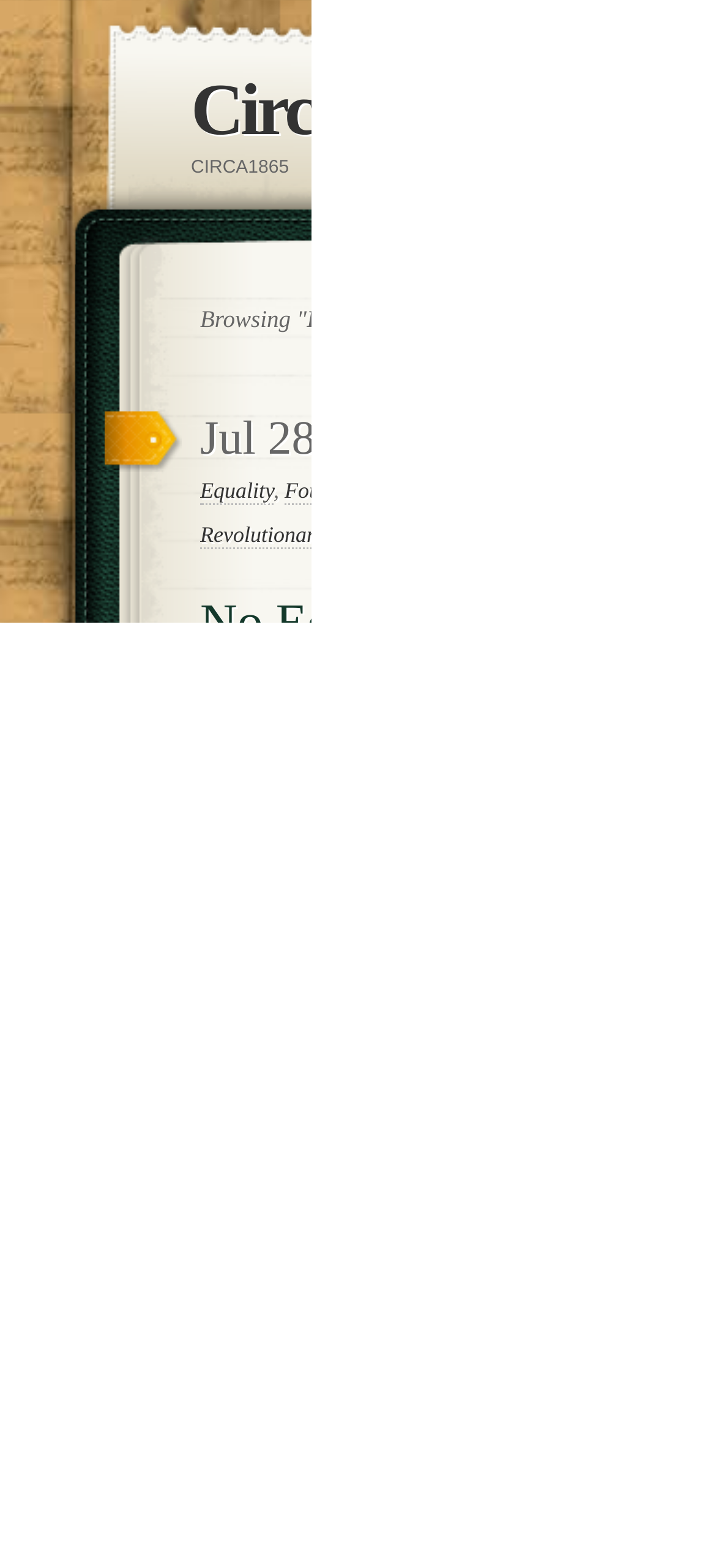Kindly respond to the following question with a single word or a brief phrase: 
What is the date of the latest article?

Jul 28, 2021